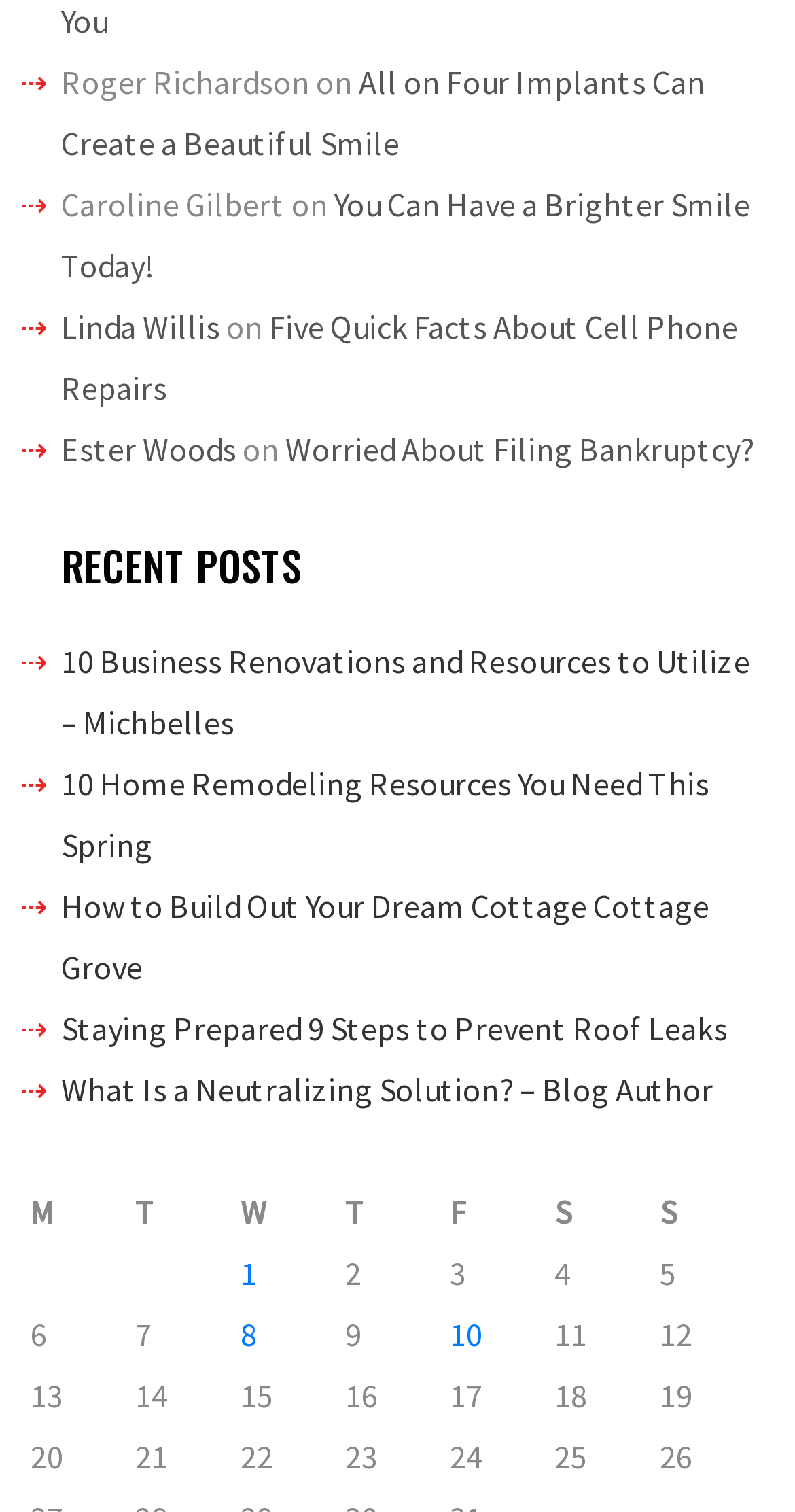Determine the bounding box coordinates of the region that needs to be clicked to achieve the task: "View '10 Business Renovations and Resources to Utilize – Michbelles'".

[0.077, 0.424, 0.944, 0.491]